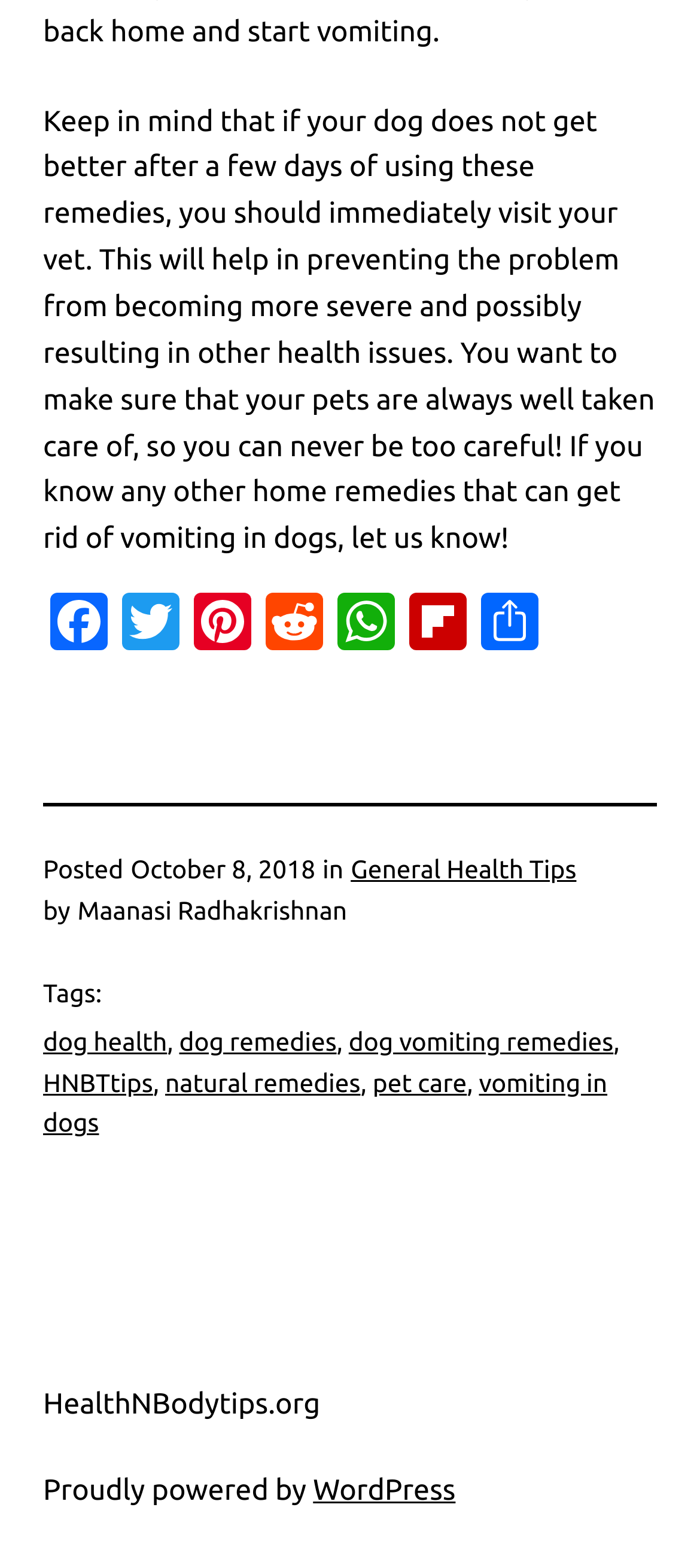Who is the author of the article?
Answer the question with just one word or phrase using the image.

Maanasi Radhakrishnan